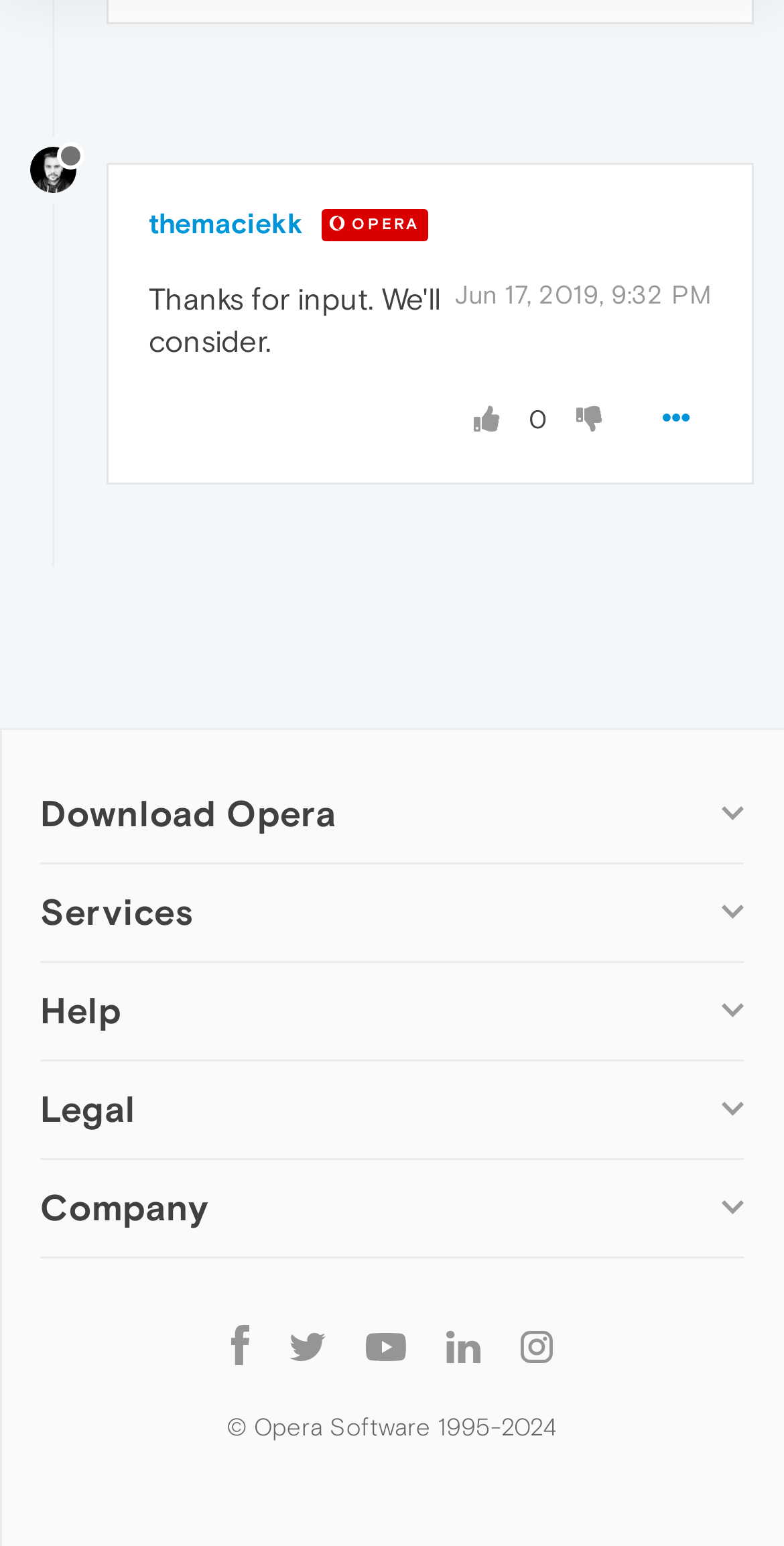Please find the bounding box coordinates of the section that needs to be clicked to achieve this instruction: "Download Opera".

[0.051, 0.502, 0.082, 0.517]